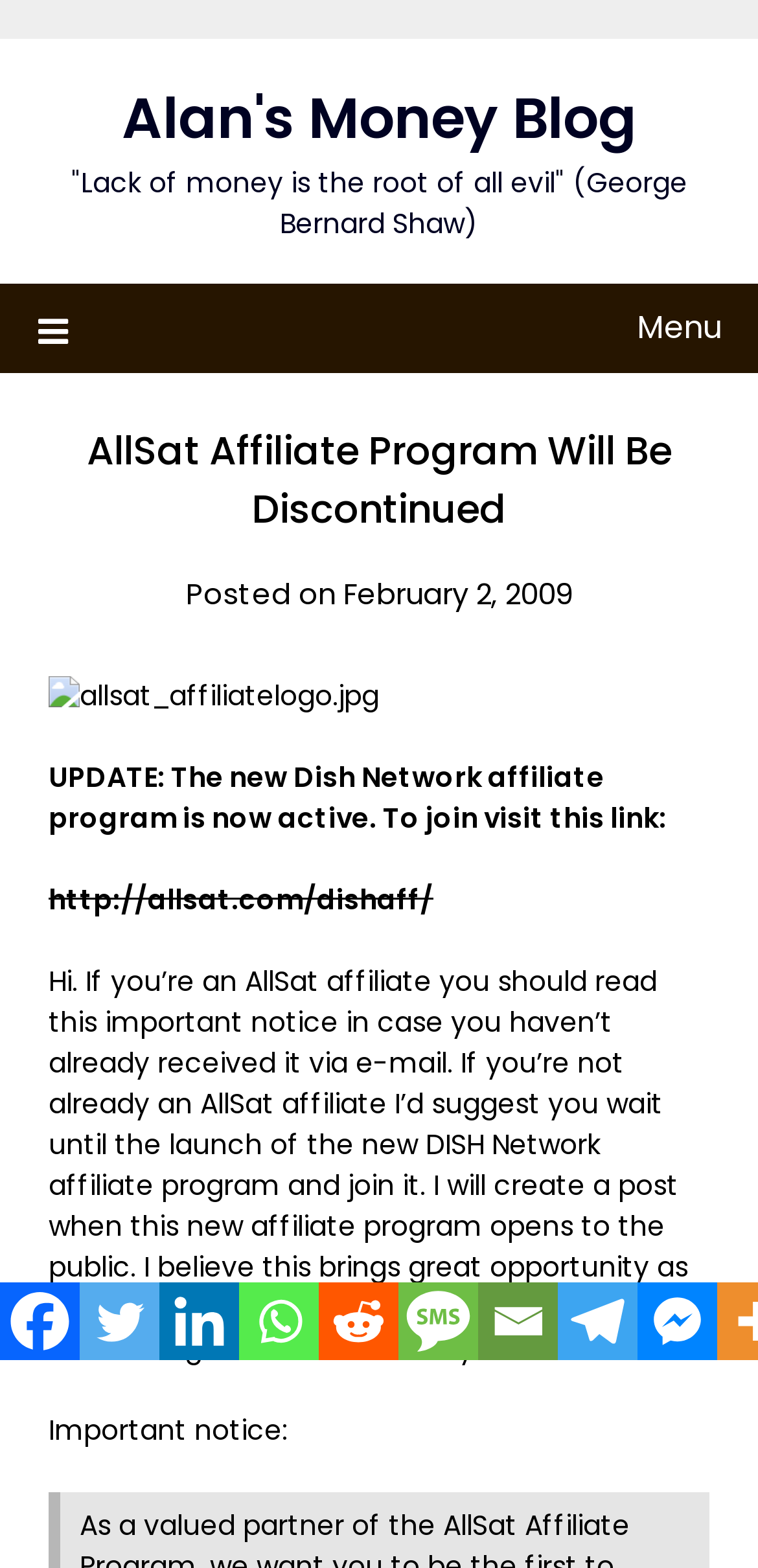What is the date of the post?
Identify the answer in the screenshot and reply with a single word or phrase.

February 2, 2009